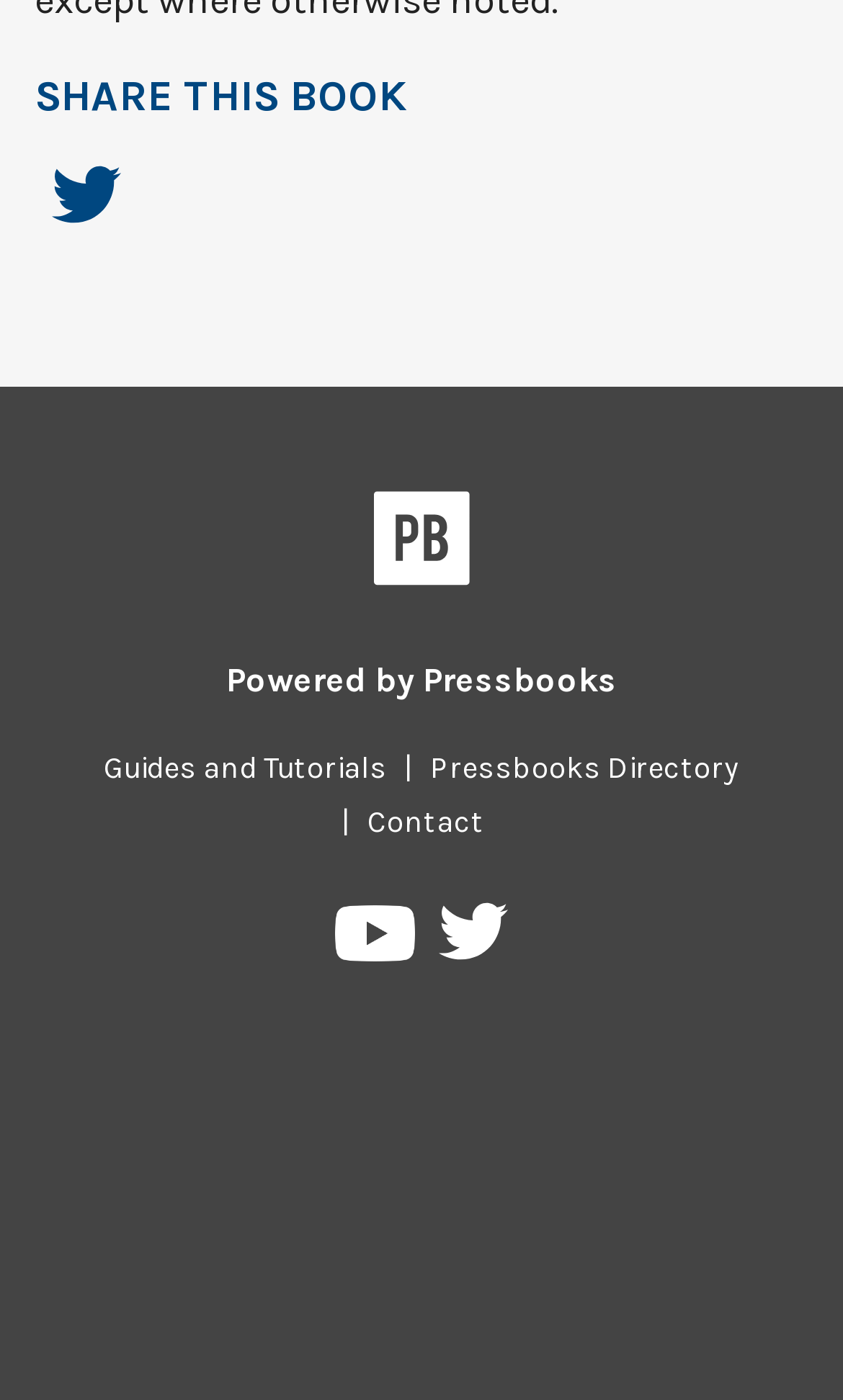Please answer the following query using a single word or phrase: 
How many social media links are there?

3